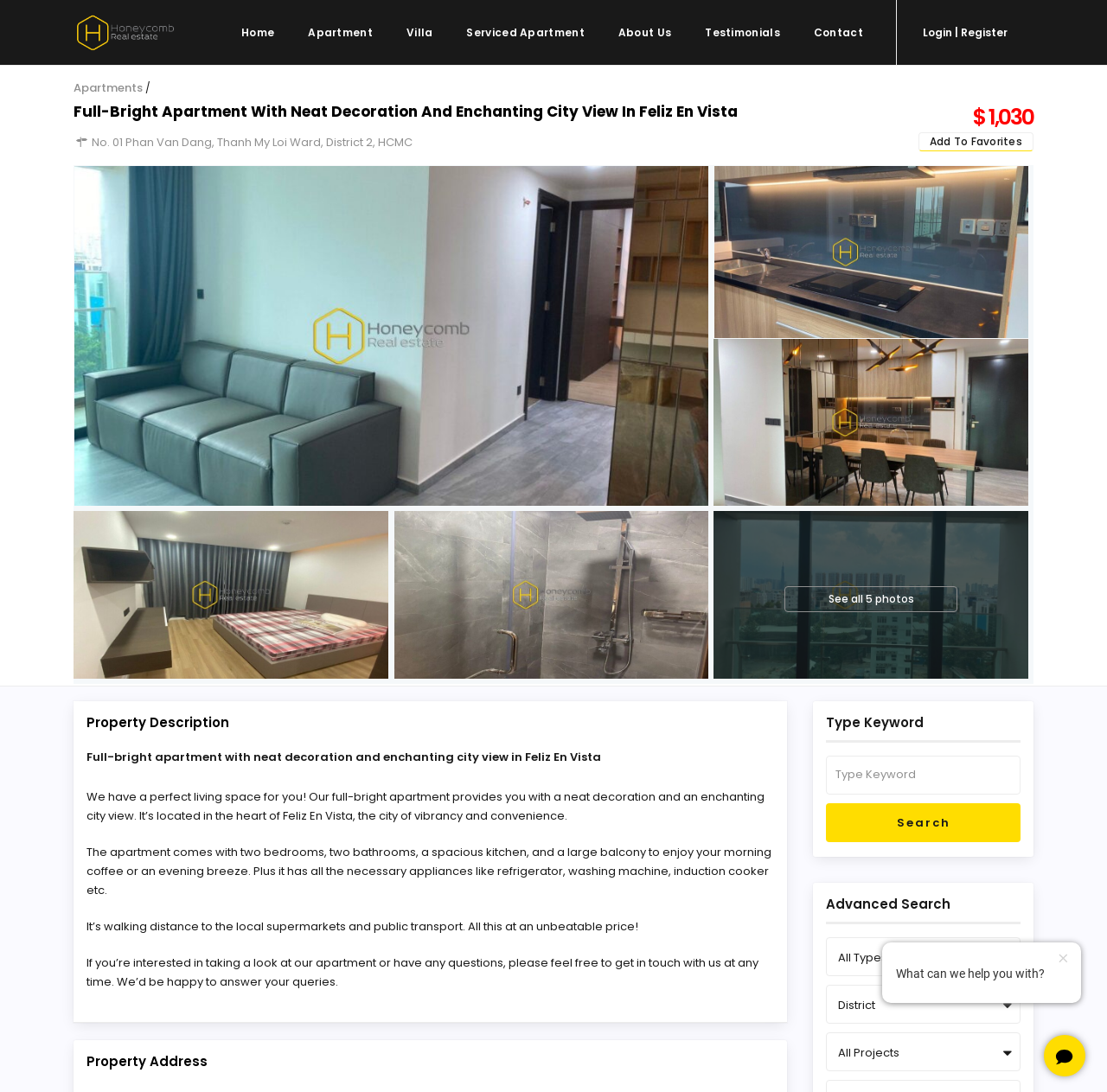How many photos are available for the apartment?
Provide an in-depth answer to the question, covering all aspects.

The webpage mentions 'See all 5 photos', indicating that there are five photos available for the apartment.